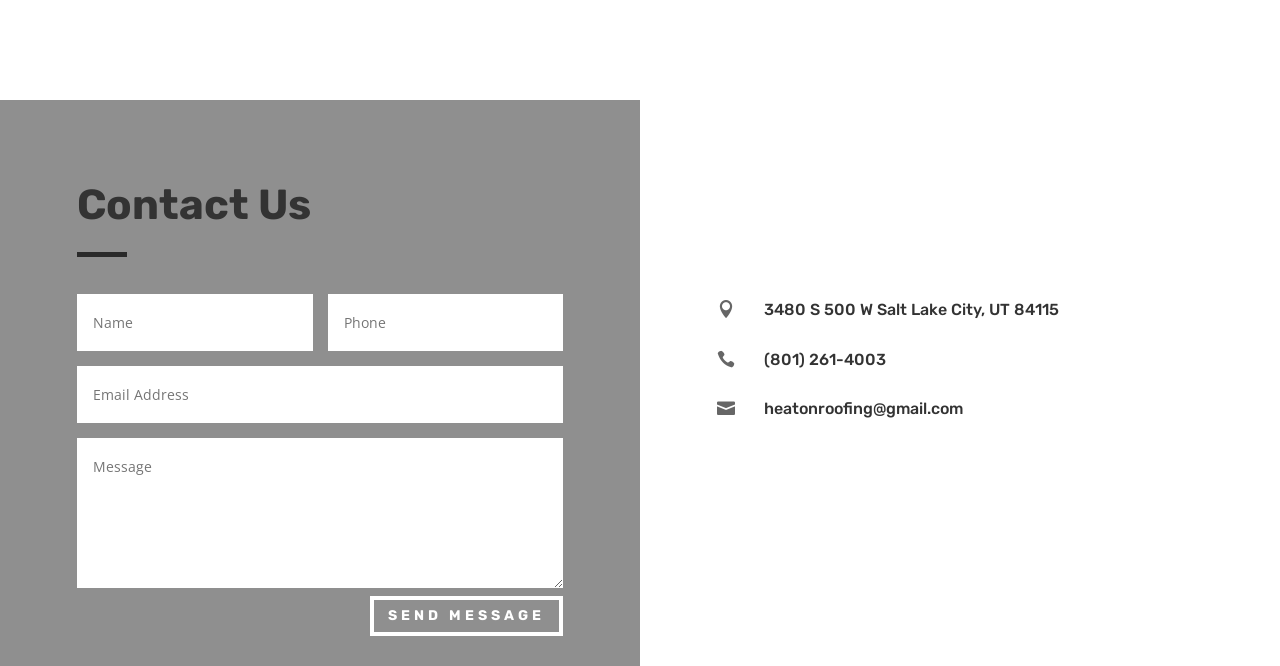What is the address of the company?
Please give a detailed and elaborate answer to the question.

The address is mentioned in the layout table, which is a section of the webpage that displays contact information. The address is also a link, indicating that it may be clickable.